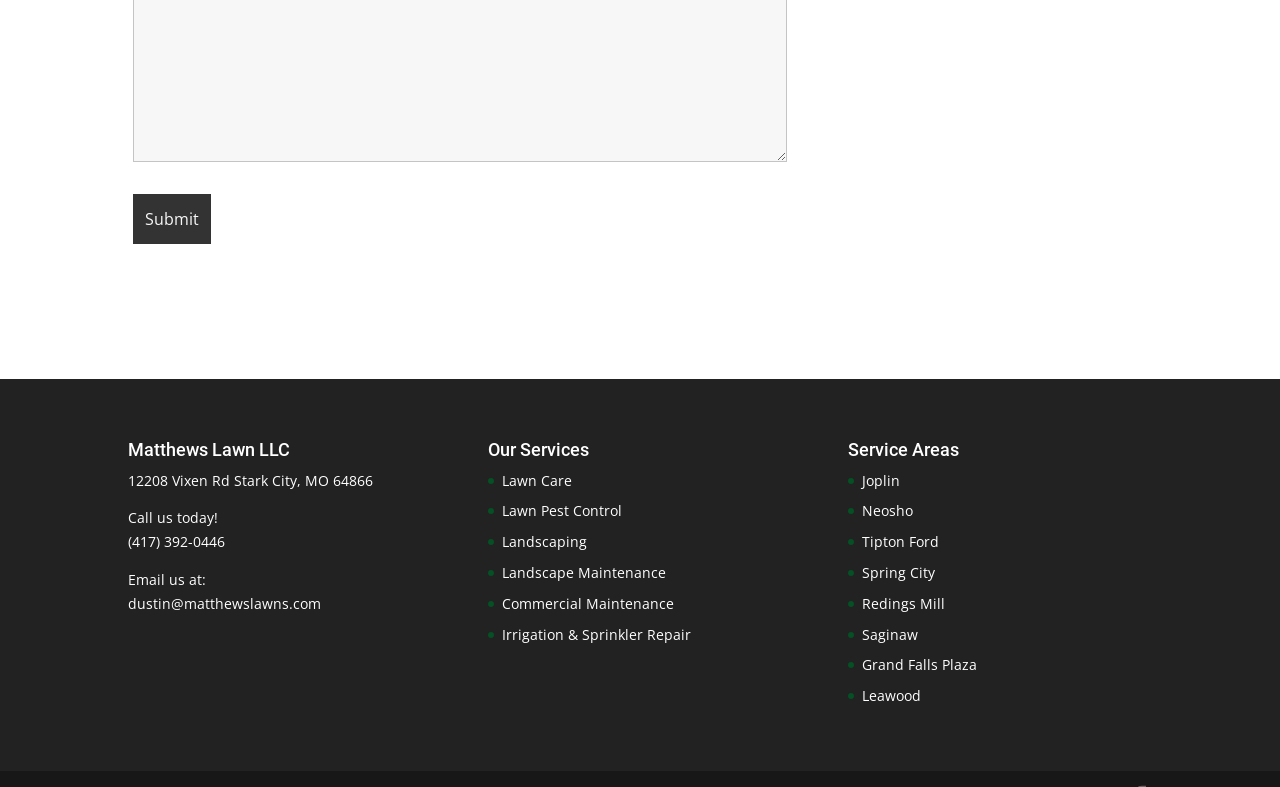Determine the bounding box coordinates for the region that must be clicked to execute the following instruction: "Learn more about Lawn Care services".

[0.392, 0.598, 0.447, 0.622]